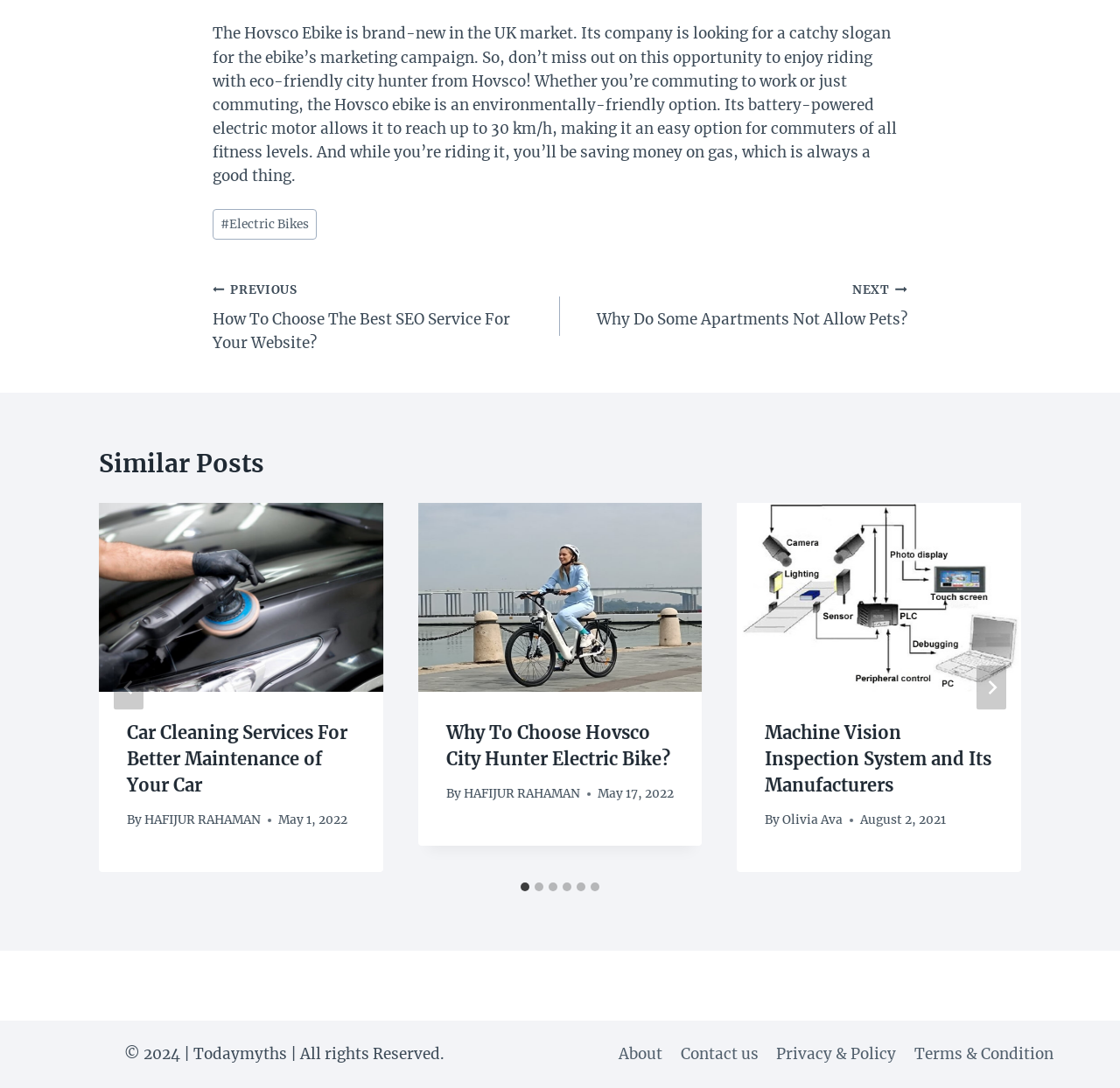Find the bounding box coordinates for the HTML element specified by: "About".

[0.545, 0.95, 0.6, 0.988]